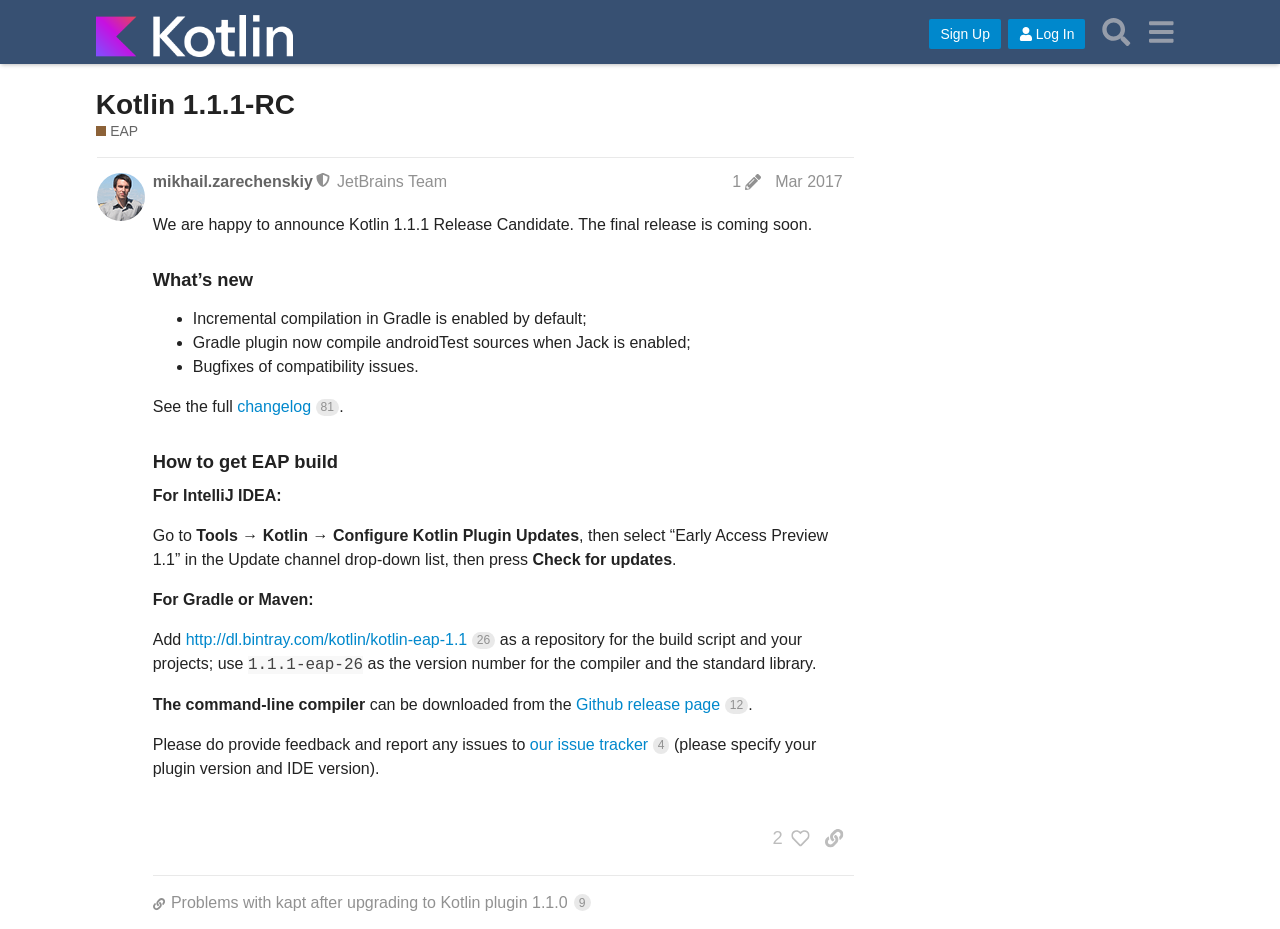Please determine the bounding box coordinates of the element to click in order to execute the following instruction: "Follow on Facebook". The coordinates should be four float numbers between 0 and 1, specified as [left, top, right, bottom].

None